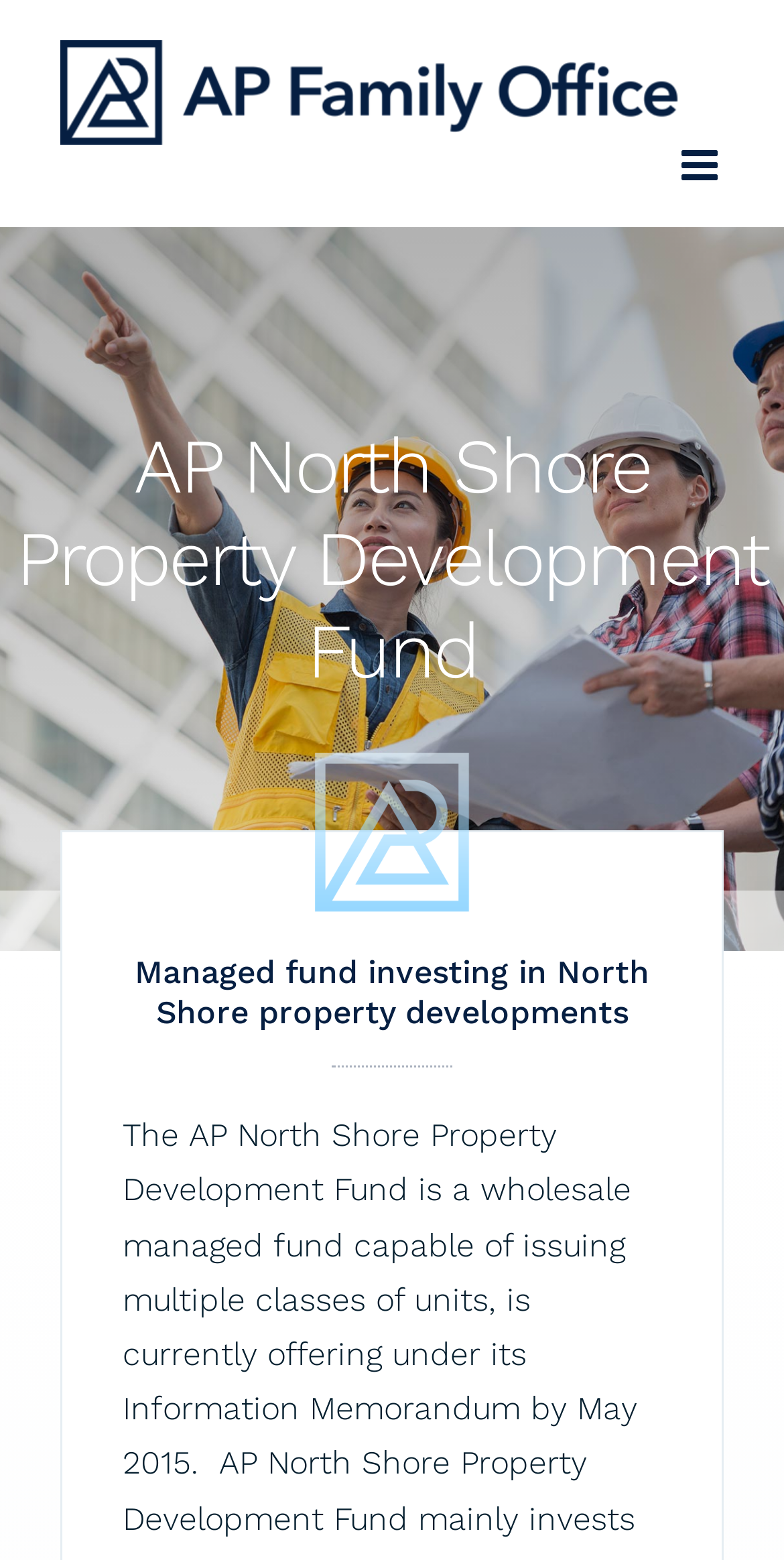Show the bounding box coordinates for the HTML element described as: "aria-label="Toggle mobile menu"".

[0.869, 0.093, 0.923, 0.12]